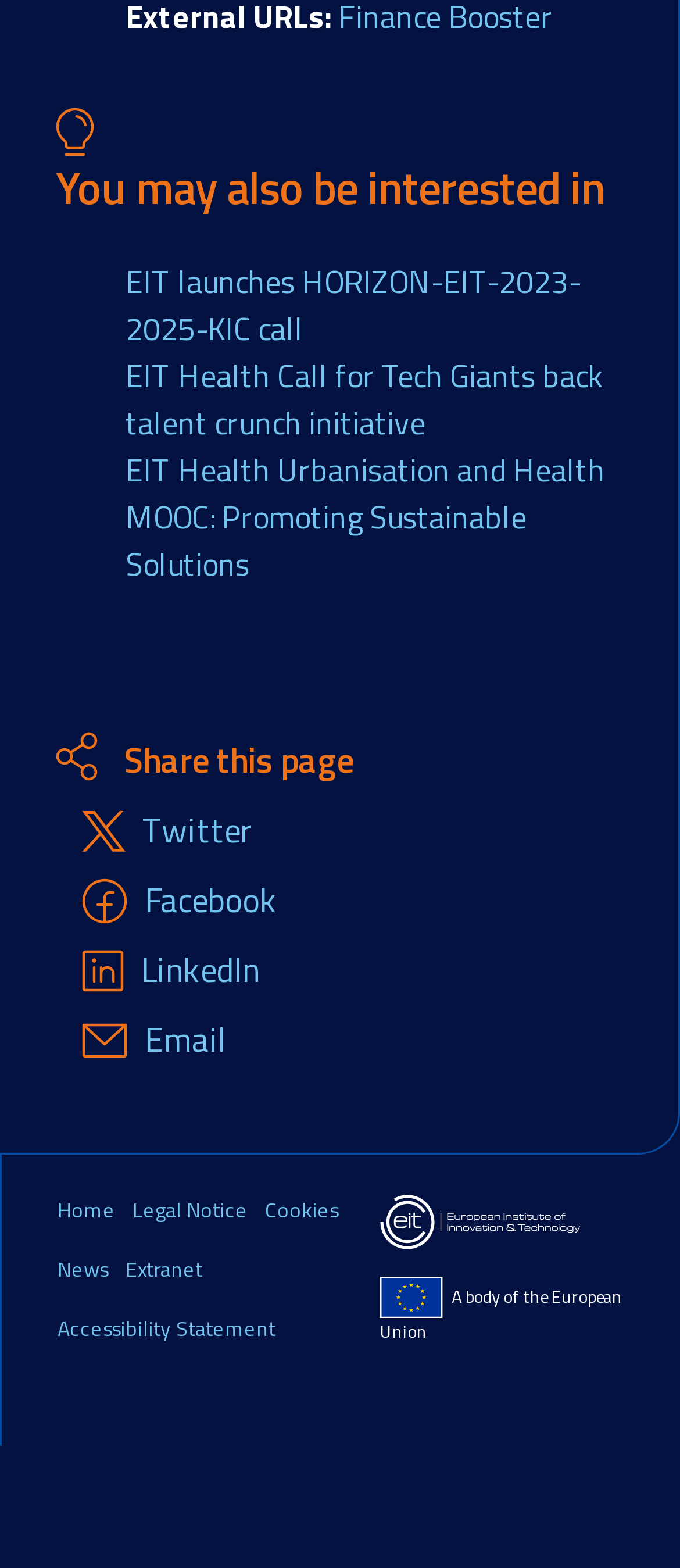Pinpoint the bounding box coordinates of the clickable area necessary to execute the following instruction: "Share this page". The coordinates should be given as four float numbers between 0 and 1, namely [left, top, right, bottom].

[0.182, 0.468, 0.521, 0.502]